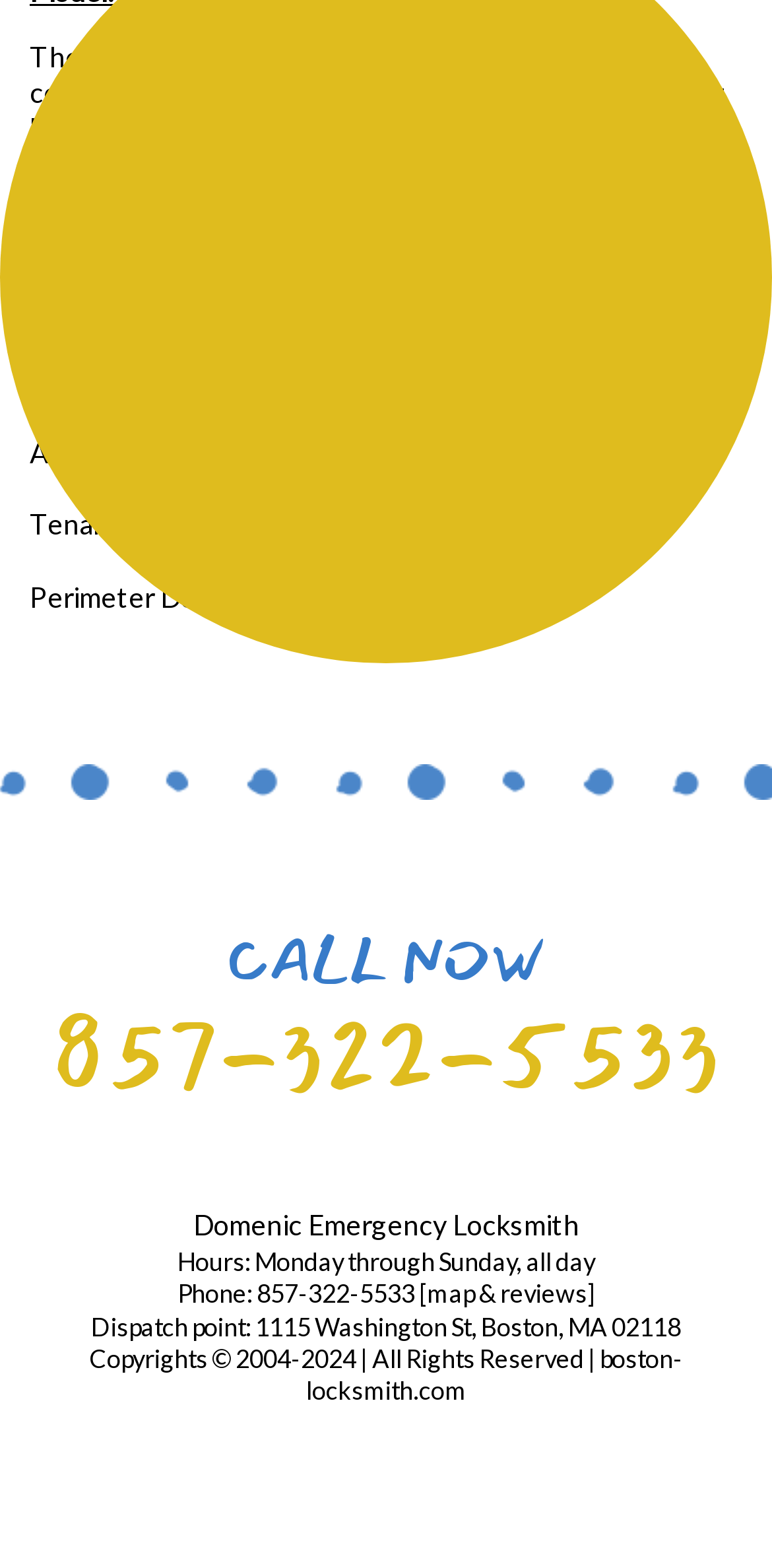From the given element description: "857-322-5533", find the bounding box for the UI element. Provide the coordinates as four float numbers between 0 and 1, in the order [left, top, right, bottom].

[0.038, 0.637, 0.962, 0.707]